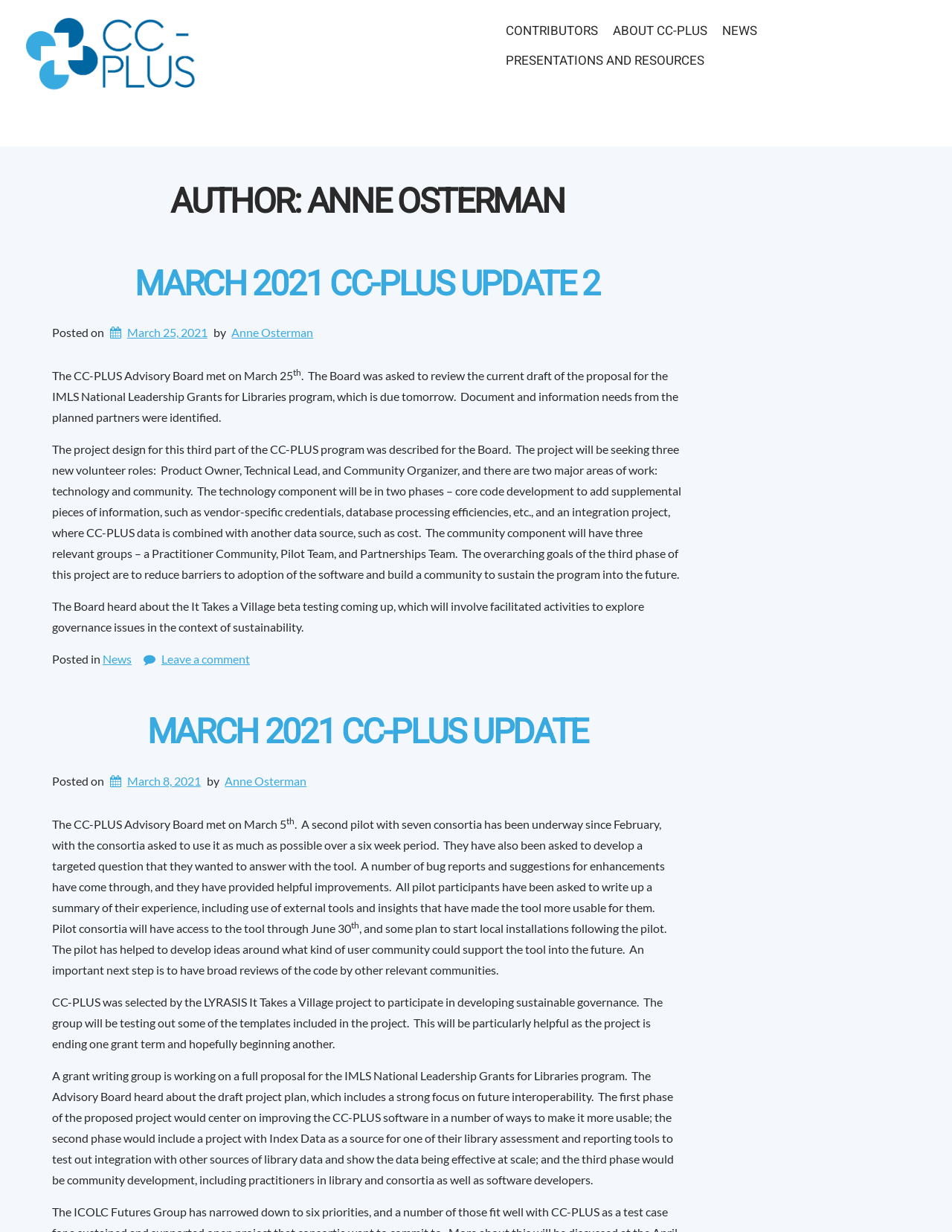Bounding box coordinates must be specified in the format (top-left x, top-left y, bottom-right x, bottom-right y). All values should be floating point numbers between 0 and 1. What are the bounding box coordinates of the UI element described as: Anne Osterman

[0.236, 0.628, 0.322, 0.64]